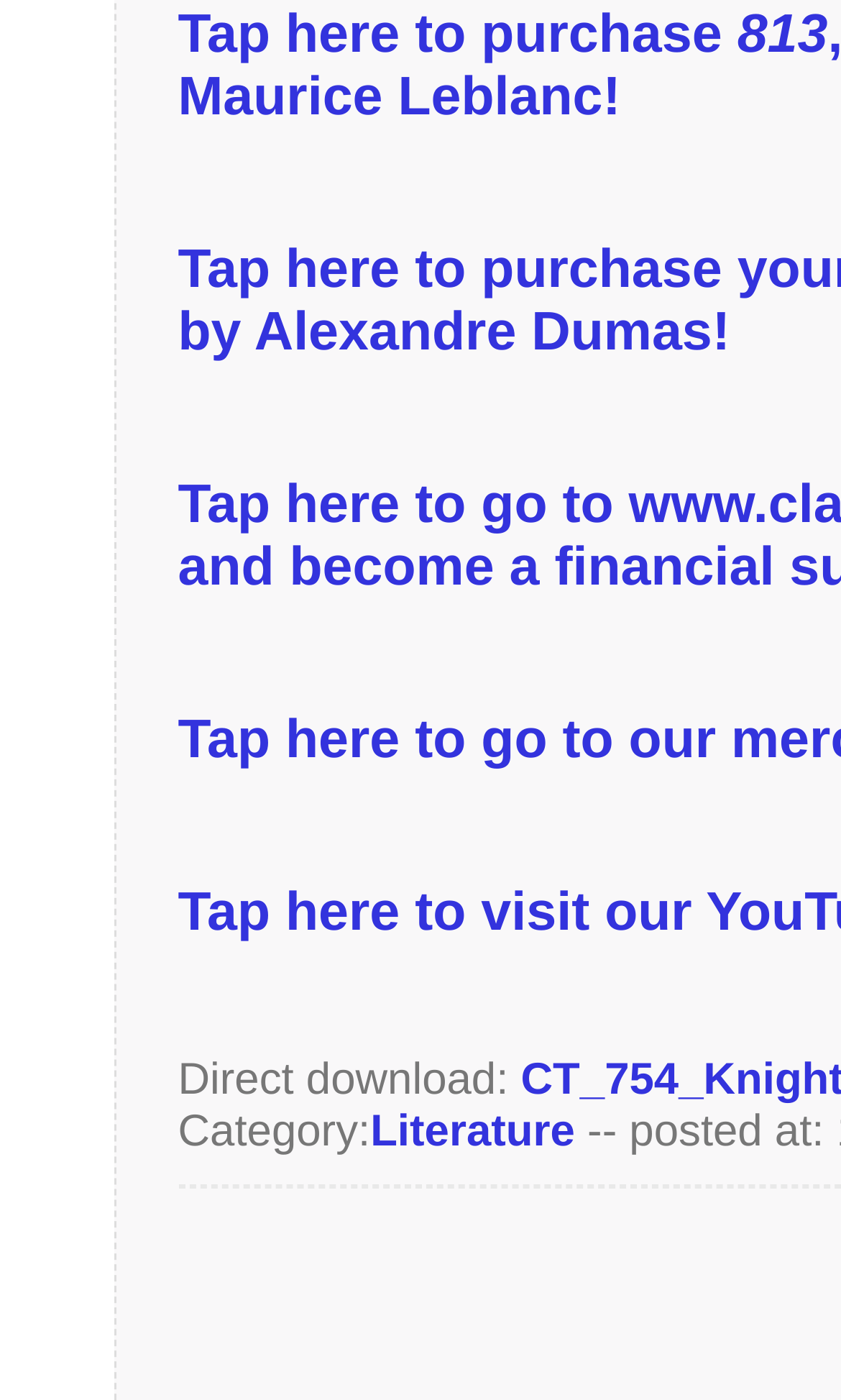From the webpage screenshot, predict the bounding box coordinates (top-left x, top-left y, bottom-right x, bottom-right y) for the UI element described here: Literature

[0.44, 0.79, 0.684, 0.826]